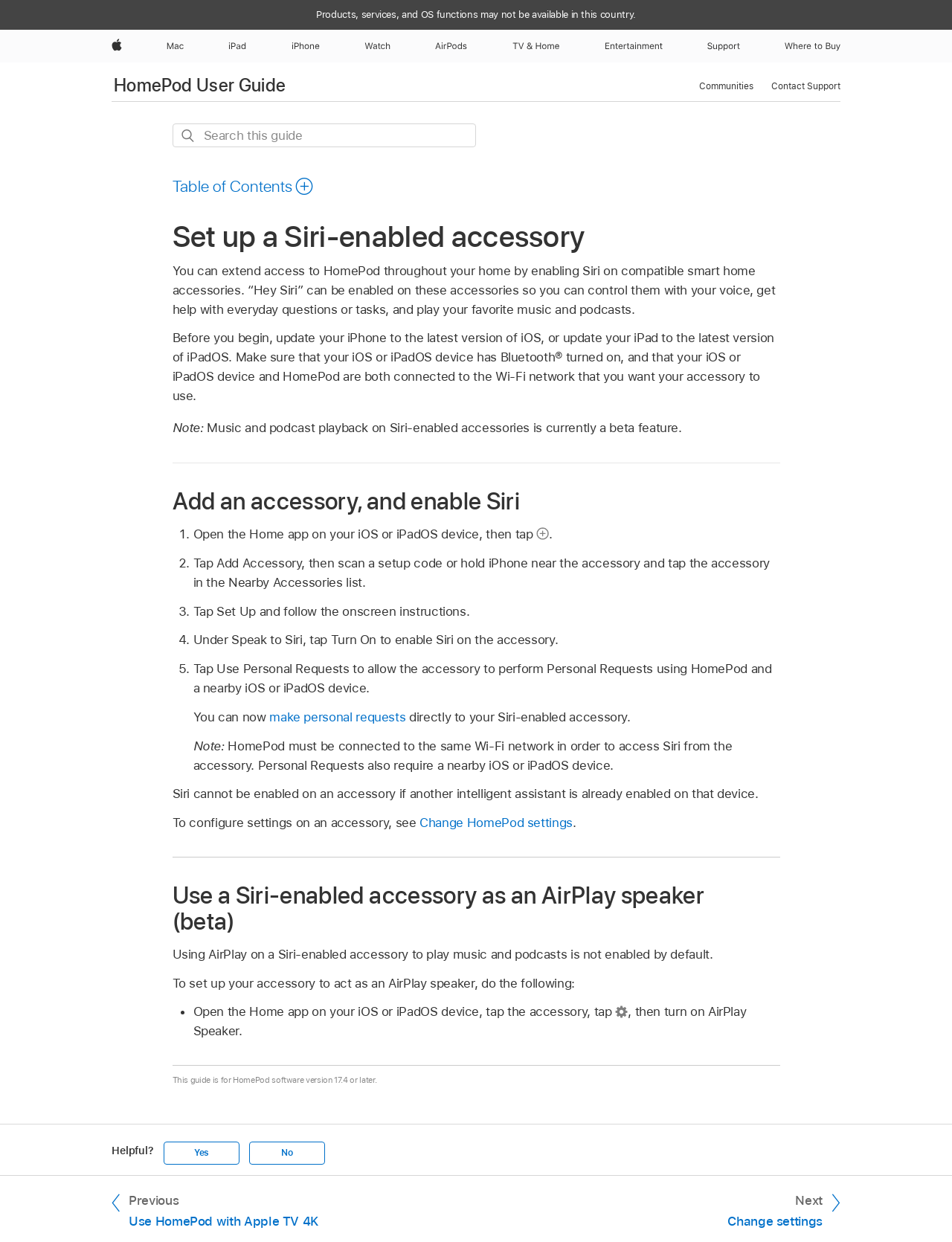Please identify the bounding box coordinates of the element's region that should be clicked to execute the following instruction: "Click Apple". The bounding box coordinates must be four float numbers between 0 and 1, i.e., [left, top, right, bottom].

[0.111, 0.024, 0.134, 0.05]